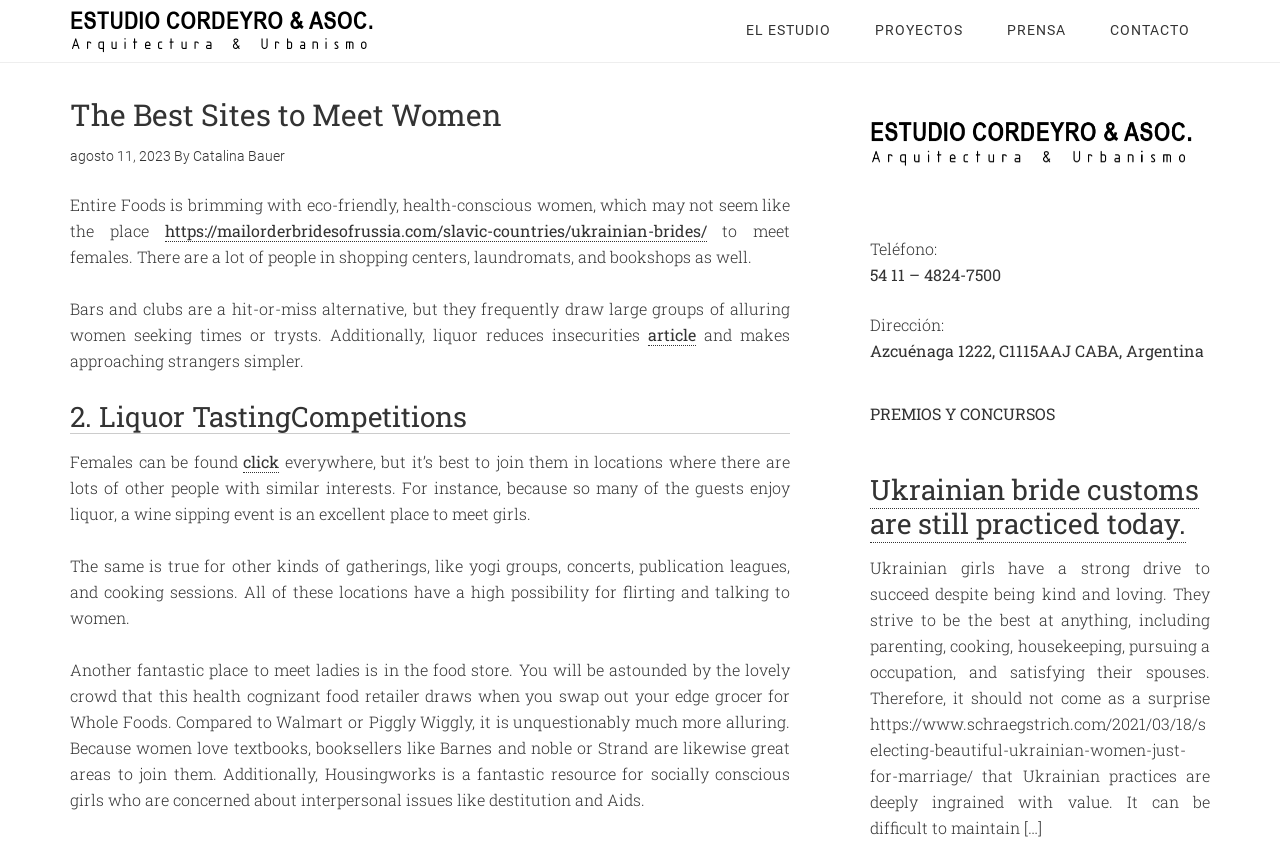What is the name of the author of the article? From the image, respond with a single word or brief phrase.

Catalina Bauer